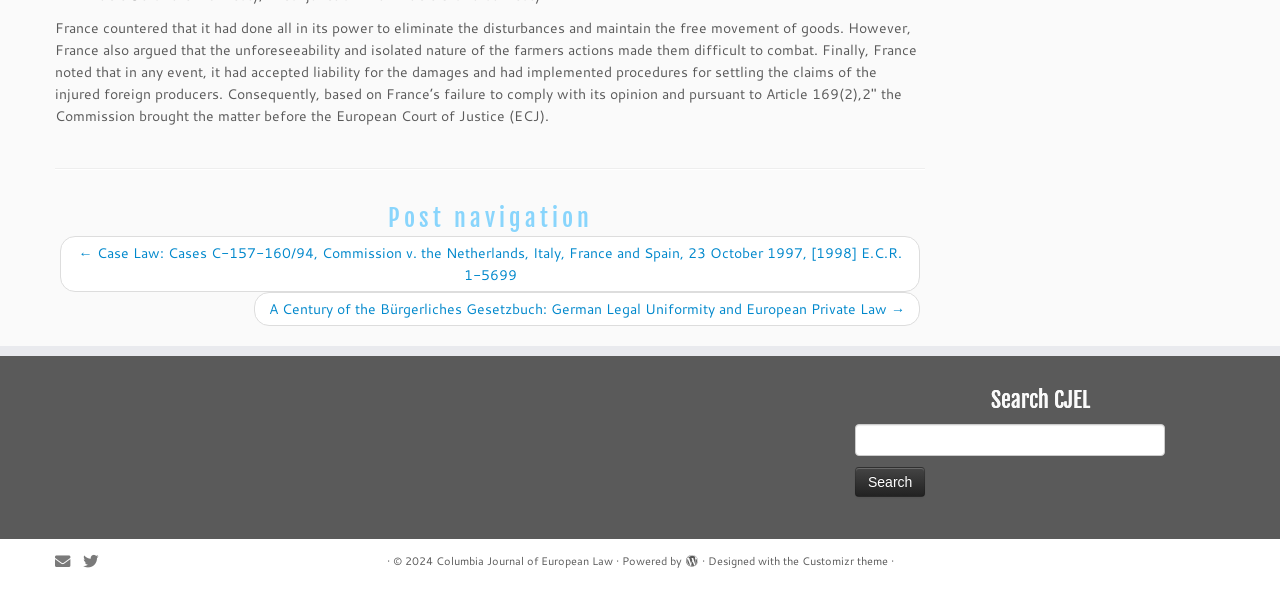Use one word or a short phrase to answer the question provided: 
What is the title of the post navigation section?

Post navigation